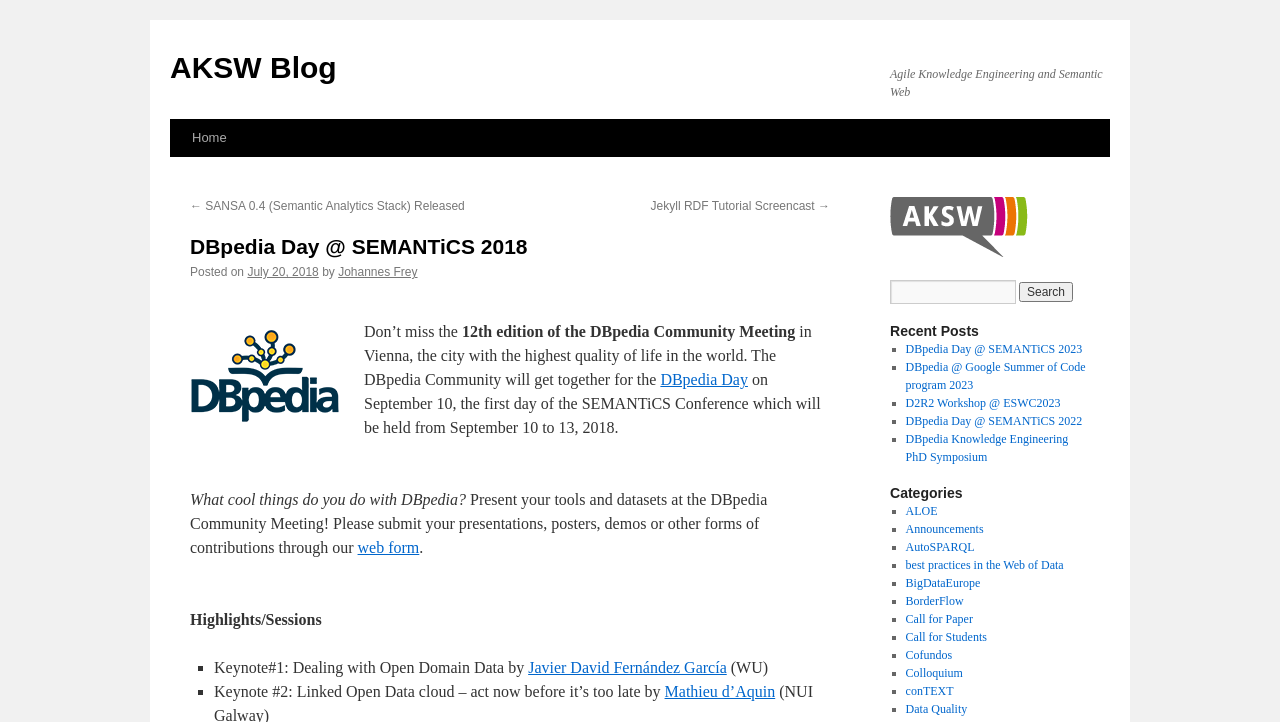Explain the features and main sections of the webpage comprehensively.

The webpage is about the DBpedia Day event at SEMANTiCS 2018, hosted by the AKSW Blog. At the top, there is a link to the AKSW Blog and a static text describing the blog's focus on Agile Knowledge Engineering and Semantic Web. Below this, there is a link to skip to the content.

The main content of the page is divided into sections. The first section is a heading that reads "DBpedia Day @ SEMANTiCS 2018" followed by a static text describing the event. There is also a link to the event's date, July 20, 2018, and a link to the author, Johannes Frey.

The next section is an invitation to the 12th edition of the DBpedia Community Meeting, which will take place in Vienna. There is a link to the DBpedia Day event and a description of the conference.

Below this, there is a call to action, asking users to present their tools and datasets at the DBpedia Community Meeting. There is a link to a web form to submit presentations.

The following section is titled "Highlights/Sessions" and lists two keynote speakers, Javier David Fernández García and Mathieu d'Aquin, with their respective topics.

On the right side of the page, there is a search bar with a textbox and a search button. Below this, there is a heading "Recent Posts" with a list of five recent posts, each with a link to the post.

Further down, there is a heading "Categories" with a list of 14 categories, each with a link to the respective category.

At the bottom of the page, there is an image of the AKSW Research Group logo.